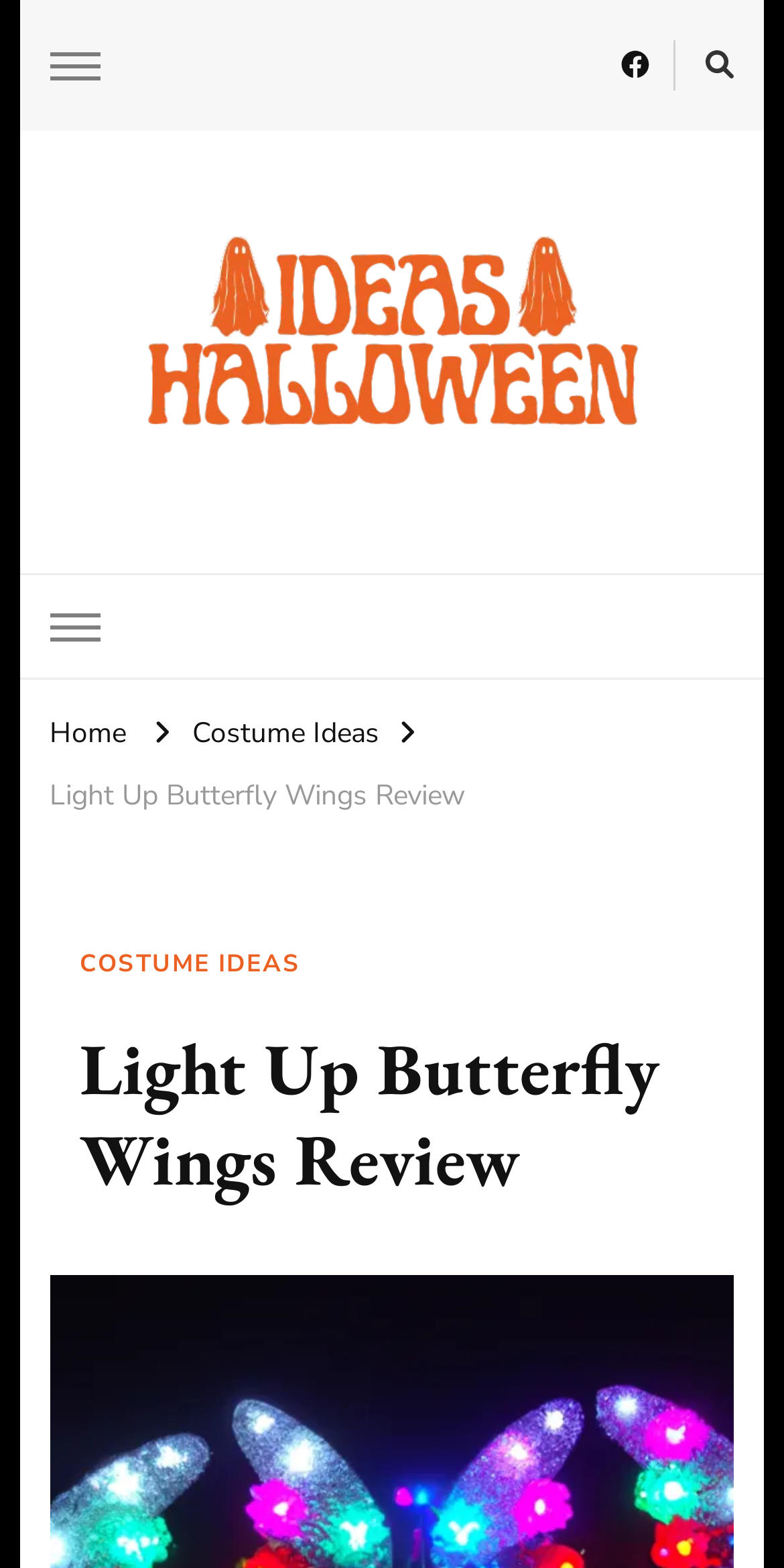Give a short answer to this question using one word or a phrase:
What is the topic of the current article?

Light Up Butterfly Wings Review